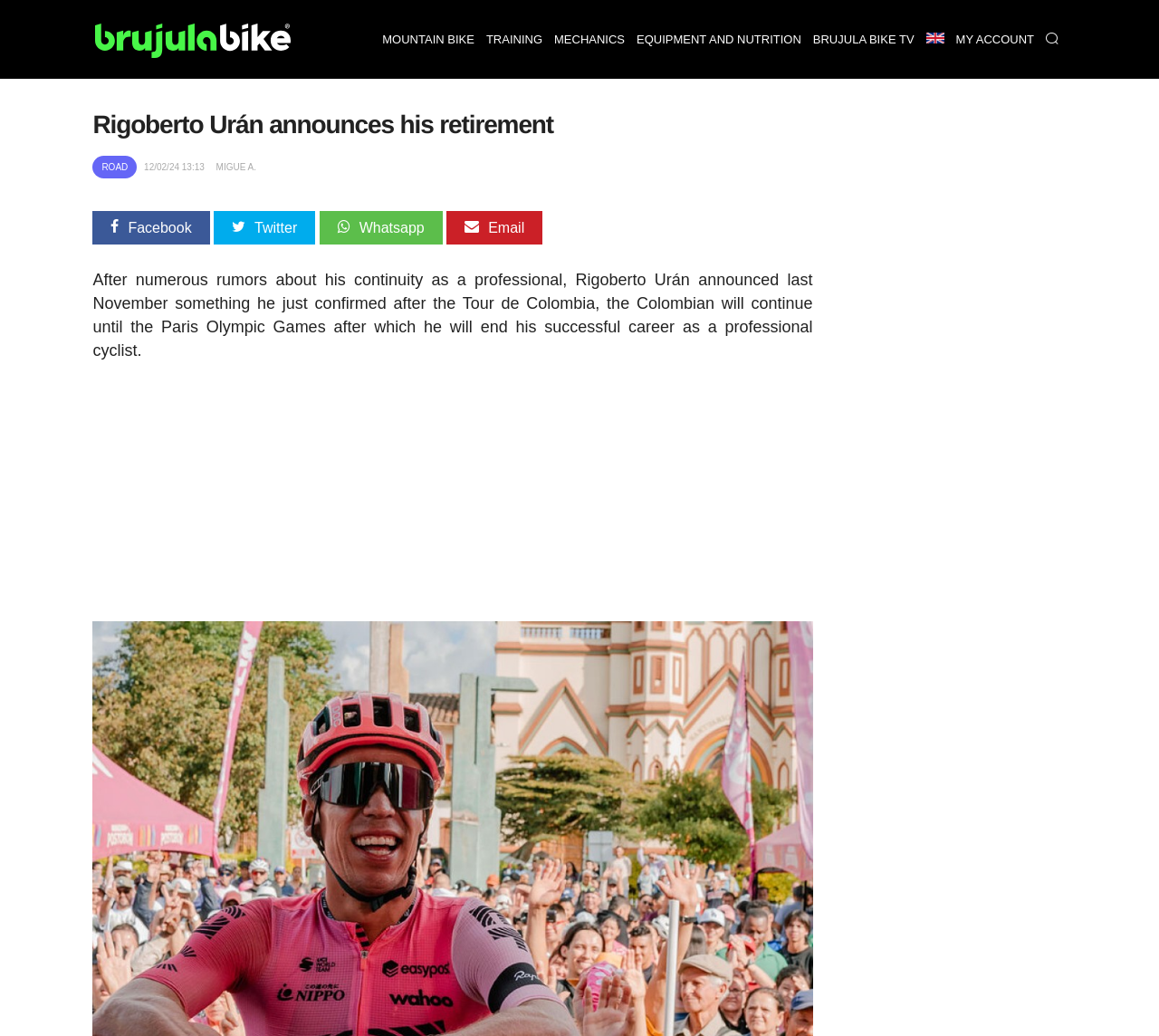What is the last event Rigoberto Urán will participate in?
Using the information from the image, provide a comprehensive answer to the question.

The answer can be found in the article text which states that Rigoberto Urán will continue until the Paris Olympic Games after which he will end his successful career as a professional cyclist.